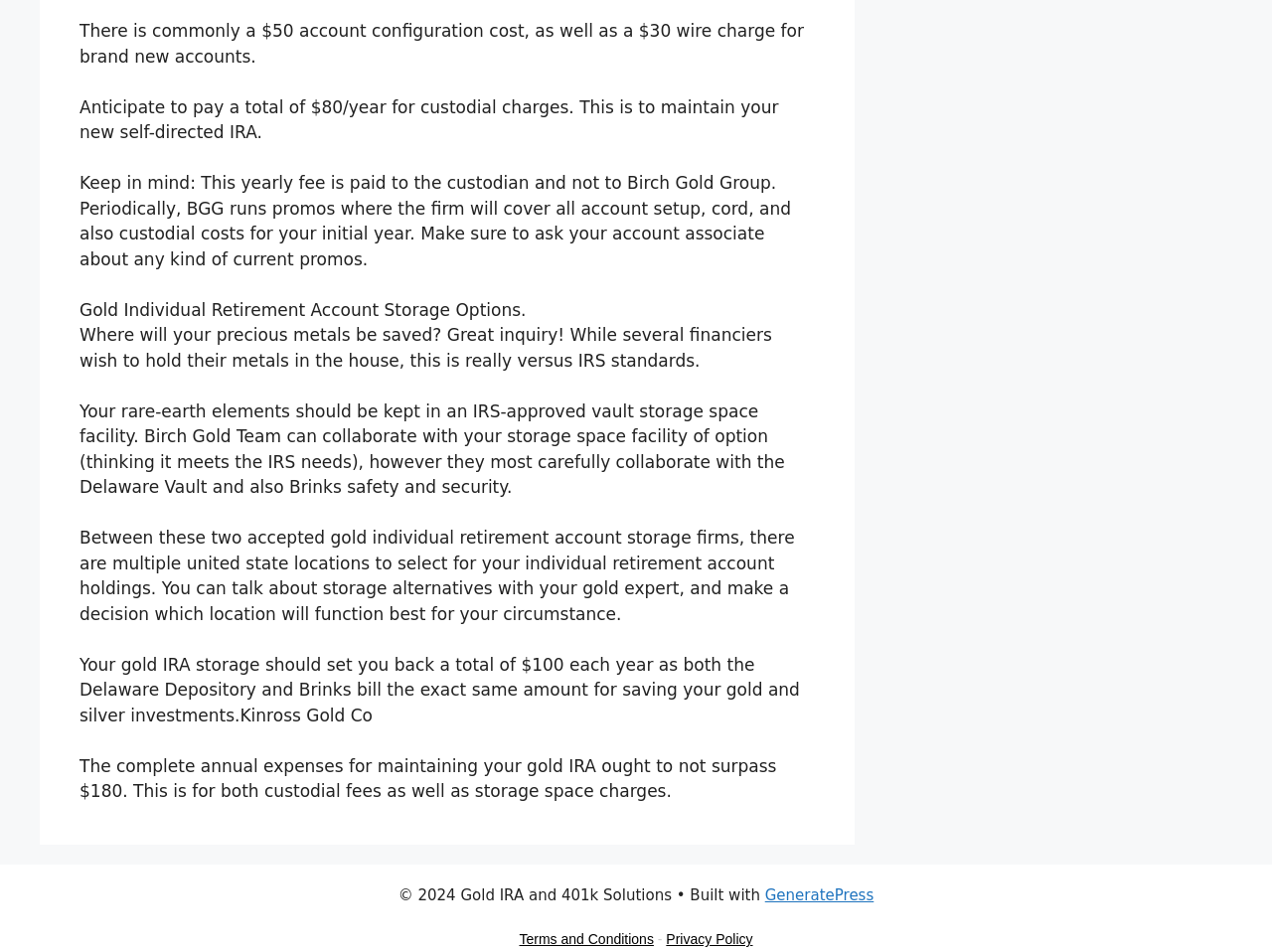Using the provided description Privacy Policy, find the bounding box coordinates for the UI element. Provide the coordinates in (top-left x, top-left y, bottom-right x, bottom-right y) format, ensuring all values are between 0 and 1.

[0.524, 0.952, 0.592, 0.969]